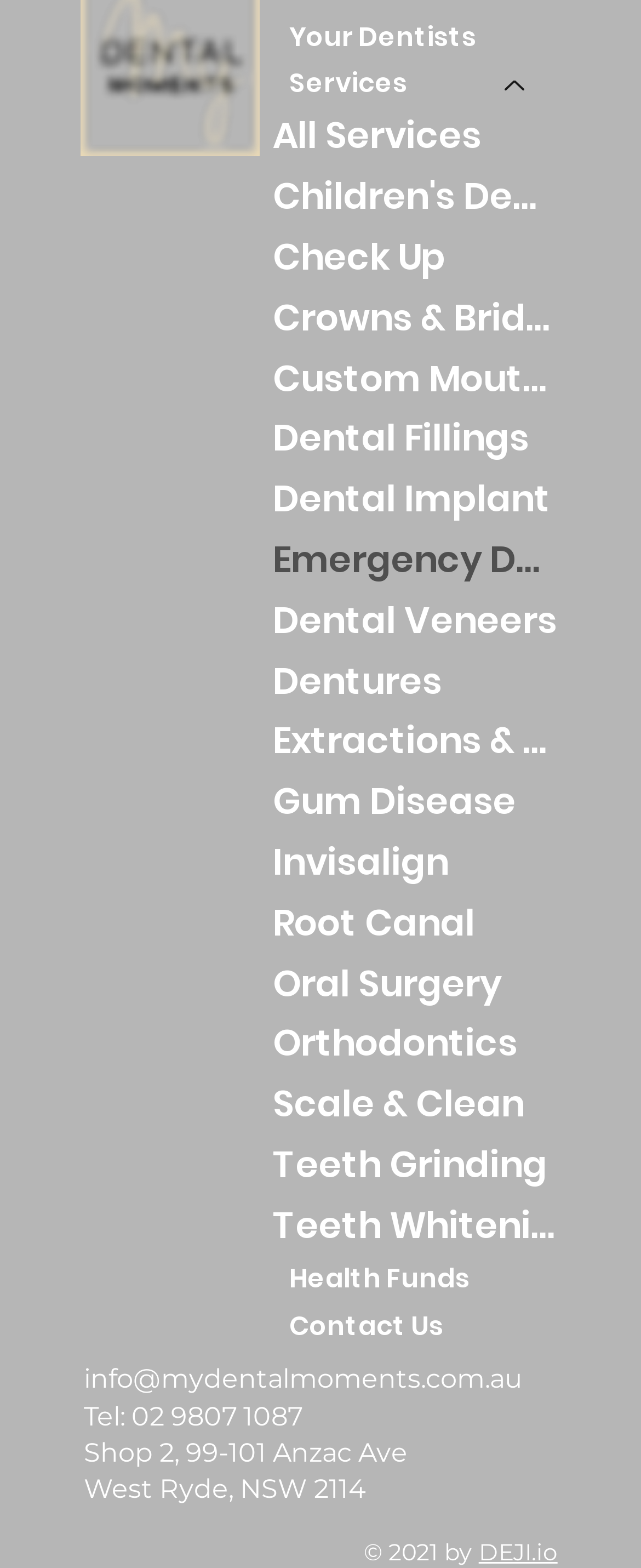Respond to the following query with just one word or a short phrase: 
What is the purpose of the 'Services' button?

To expand service options